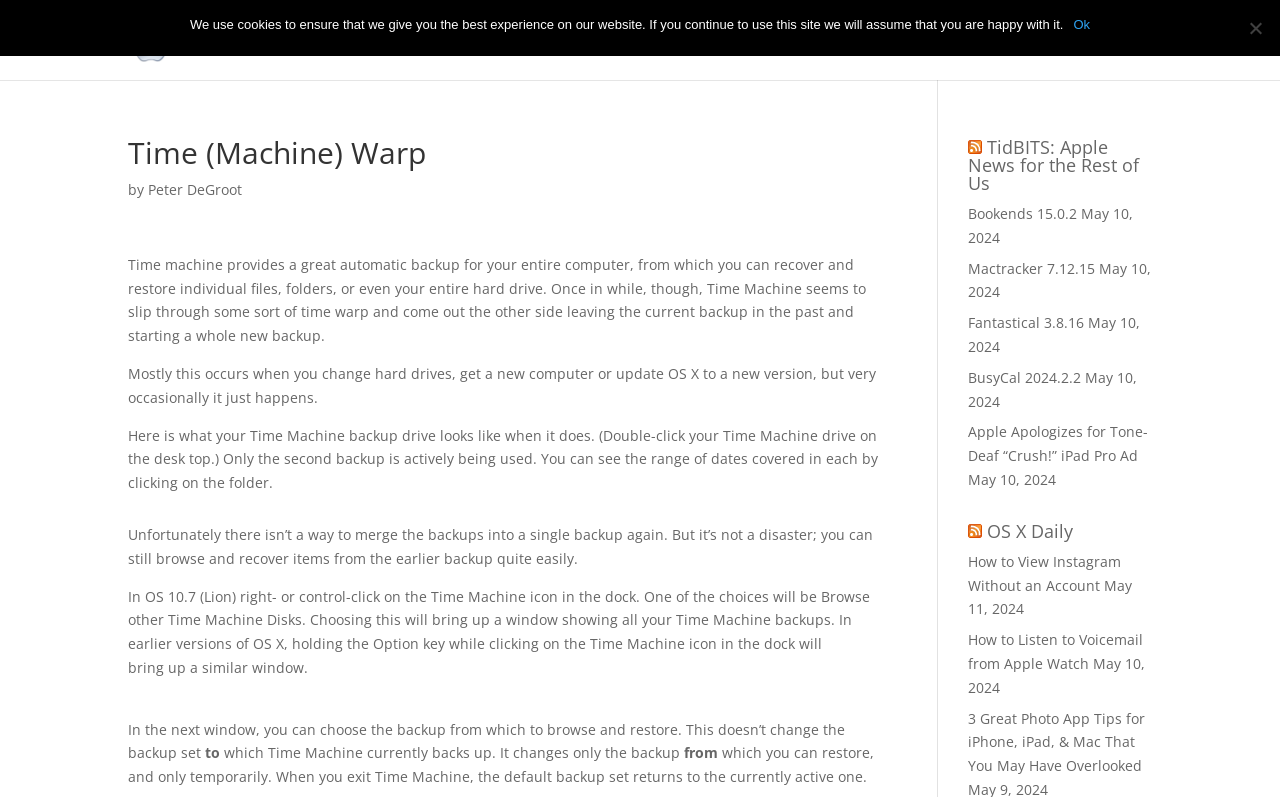Respond with a single word or short phrase to the following question: 
What happens when Time Machine seems to slip through a time warp?

Creates a new backup